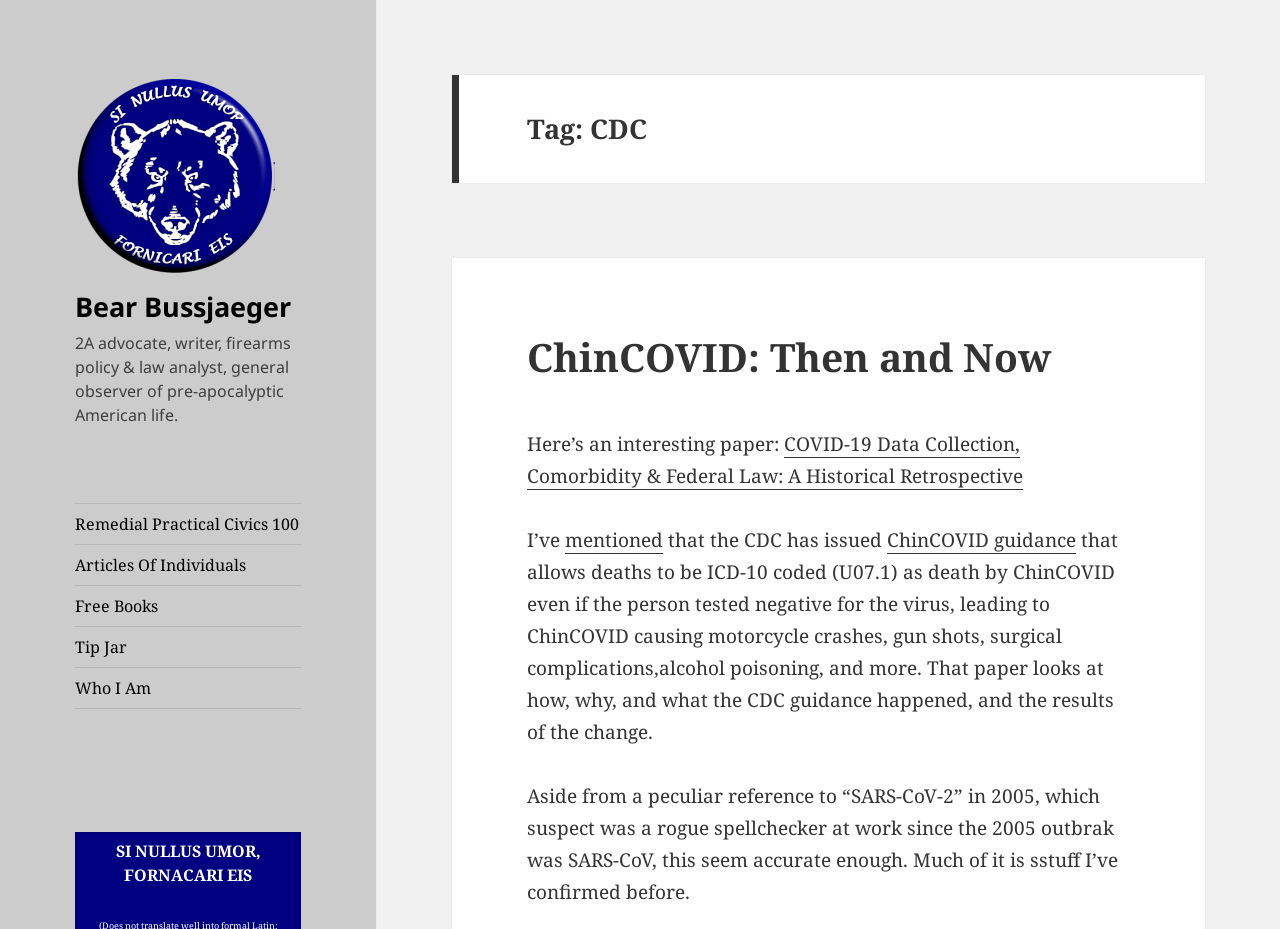Provide a thorough and detailed response to the question by examining the image: 
What is the purpose of the 'Tip Jar' link?

I inferred the answer by considering the common purpose of a 'Tip Jar' link on a website. It is likely that the link allows visitors to donate or tip the author or creator of the website.